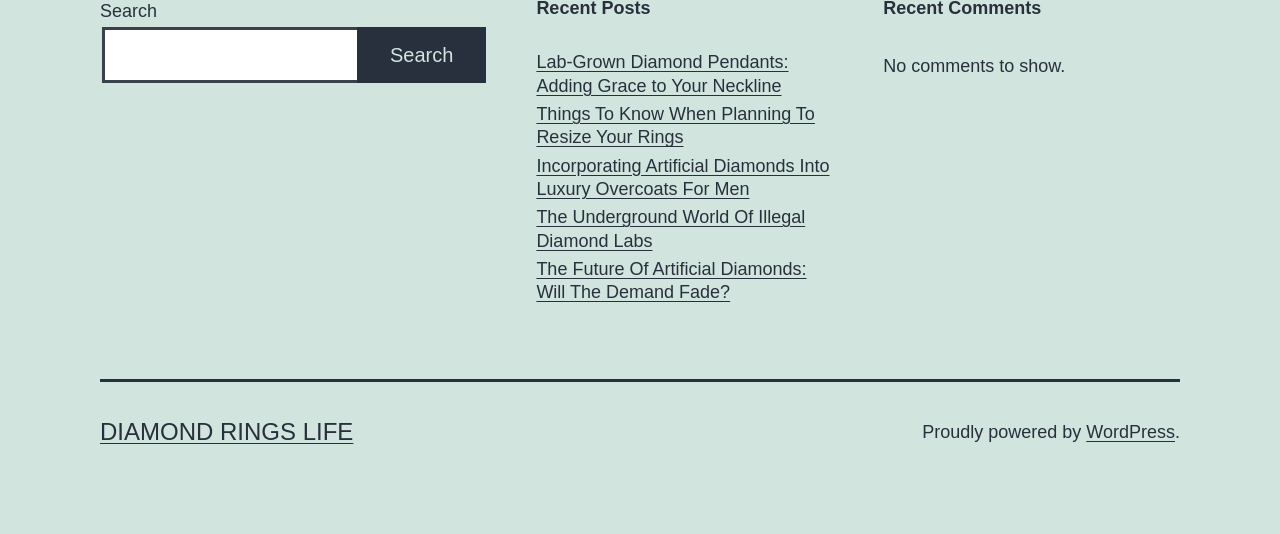What is the purpose of the search box?
Please answer the question with a single word or phrase, referencing the image.

Search